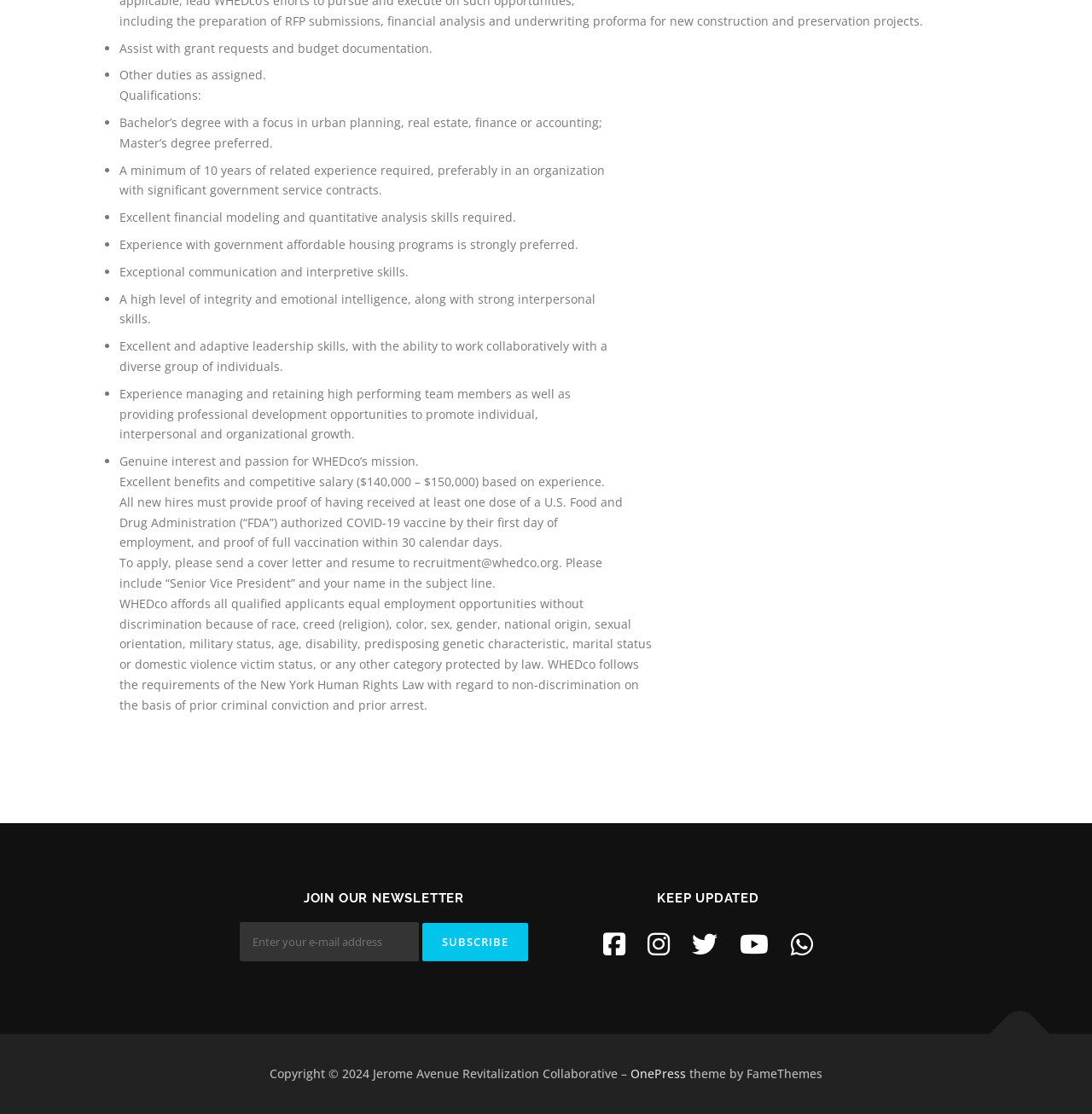Can you look at the image and give a comprehensive answer to the question:
What is the salary range for the job?

The salary range is mentioned in the webpage as 'Excellent benefits and competitive salary ($140,000 – $150,000) based on experience'.